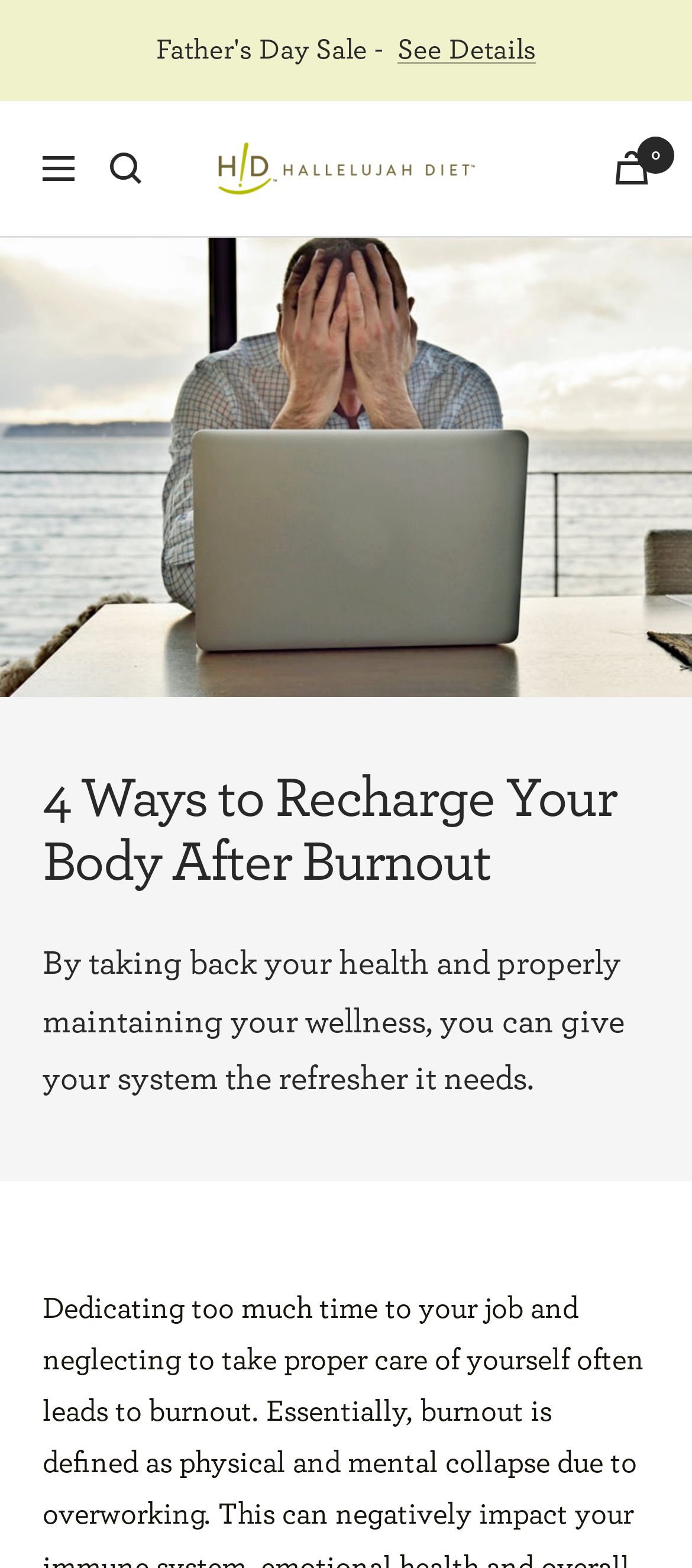Determine the title of the webpage and give its text content.

4 Ways to Recharge Your Body After Burnout